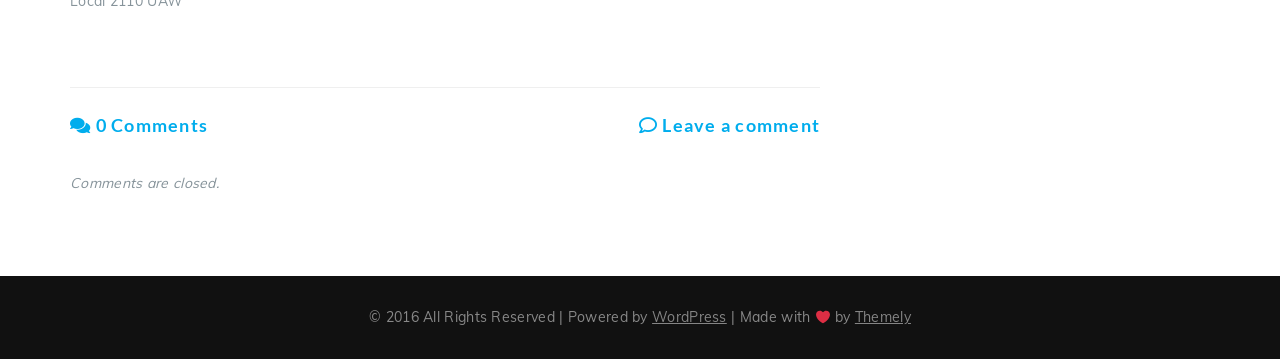Please answer the following question as detailed as possible based on the image: 
What is the copyright year?

The answer can be found in the StaticText element which contains the text '© 2016 All Rights Reserved'. The year 2016 is explicitly mentioned in the text.